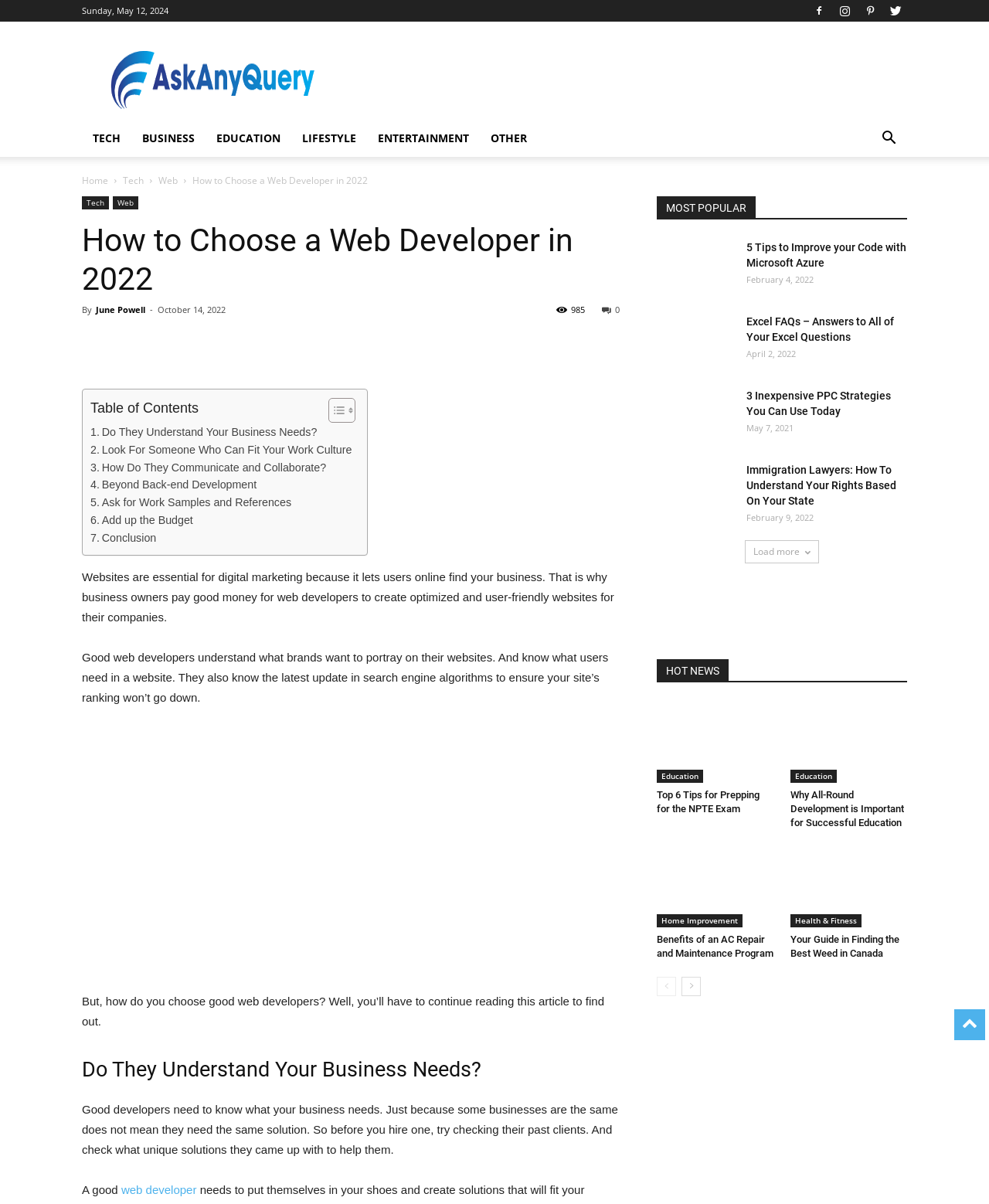Find and extract the text of the primary heading on the webpage.

How to Choose a Web Developer in 2022